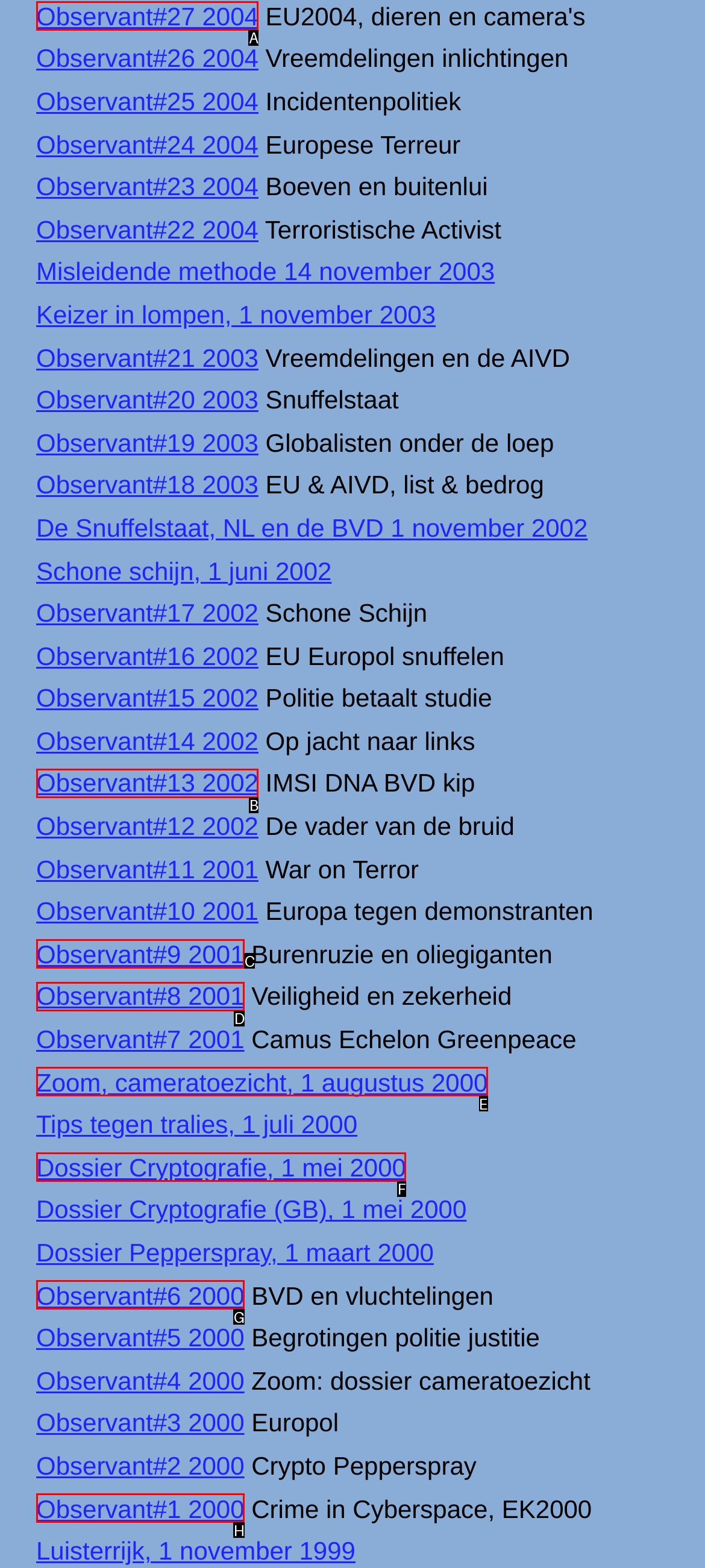Identify the HTML element that best matches the description: Observant#1 2000. Provide your answer by selecting the corresponding letter from the given options.

H